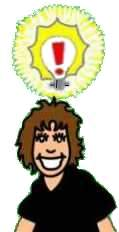Offer an in-depth description of the image.

The image features a cheerful, cartoonish character with curly hair, embodying a moment of realization or inspiration. Above the character's head, a glowing light bulb surrounded by a bright, sunburst design symbolizes a sudden insight or new understanding. This visual metaphor often represents a “light bulb moment,” where an individual gains clarity or a novel perspective on a situation. The character's wide smile further emphasizes the positivity associated with cognitive breakthroughs, resonating with the theme of personal growth and the joy of learning.